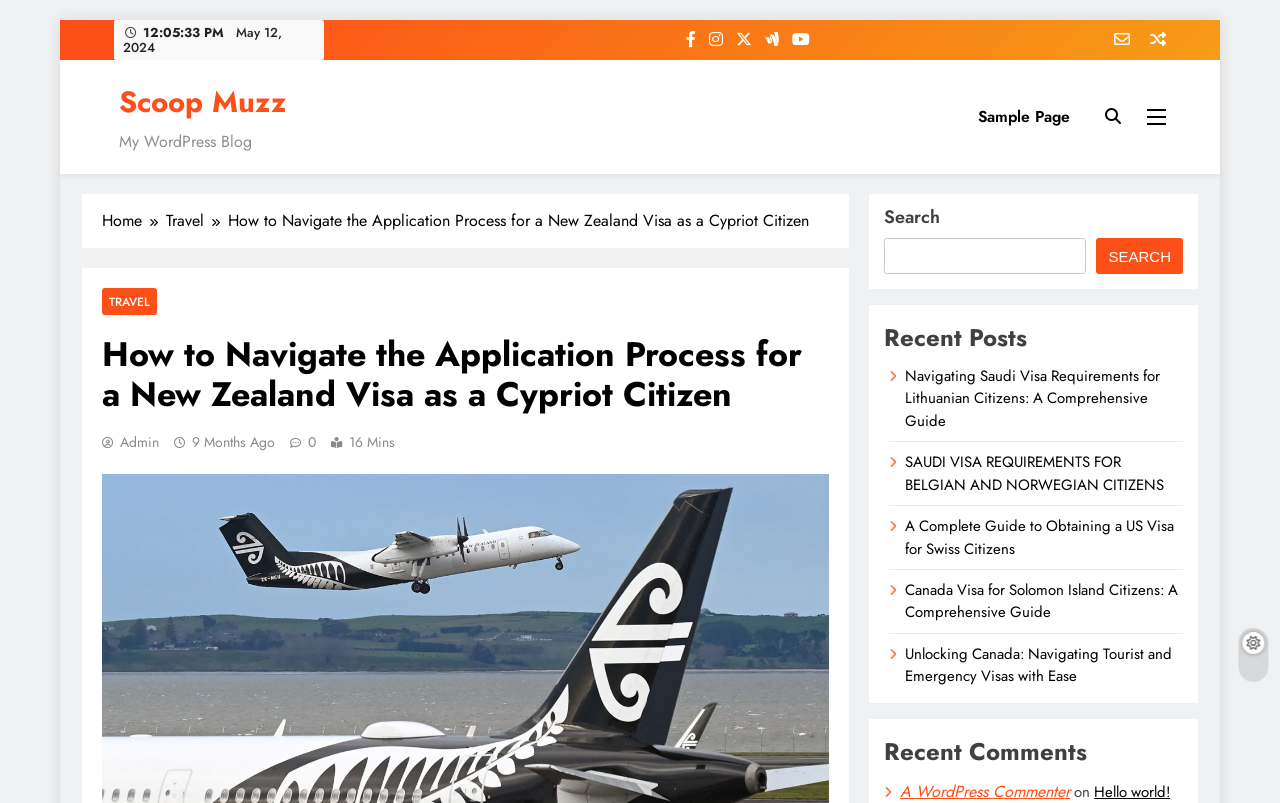Pinpoint the bounding box coordinates for the area that should be clicked to perform the following instruction: "See how to forward text messages on Android".

None